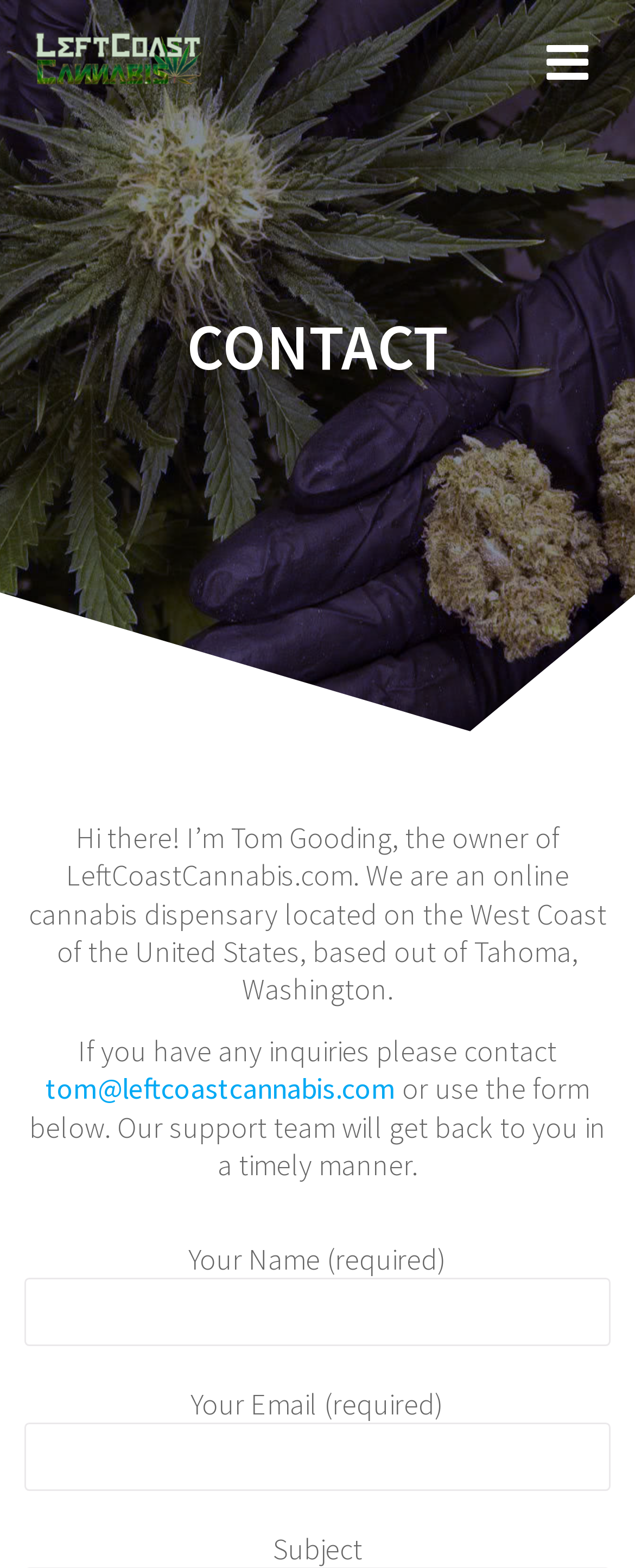What is the location of the online cannabis dispensary?
Please provide a comprehensive answer based on the details in the screenshot.

I found the answer by reading the static text 'We are an online cannabis dispensary located on the West Coast of the United States, based out of Tahoma, Washington.' which is located at [0.045, 0.522, 0.955, 0.643] on the webpage.